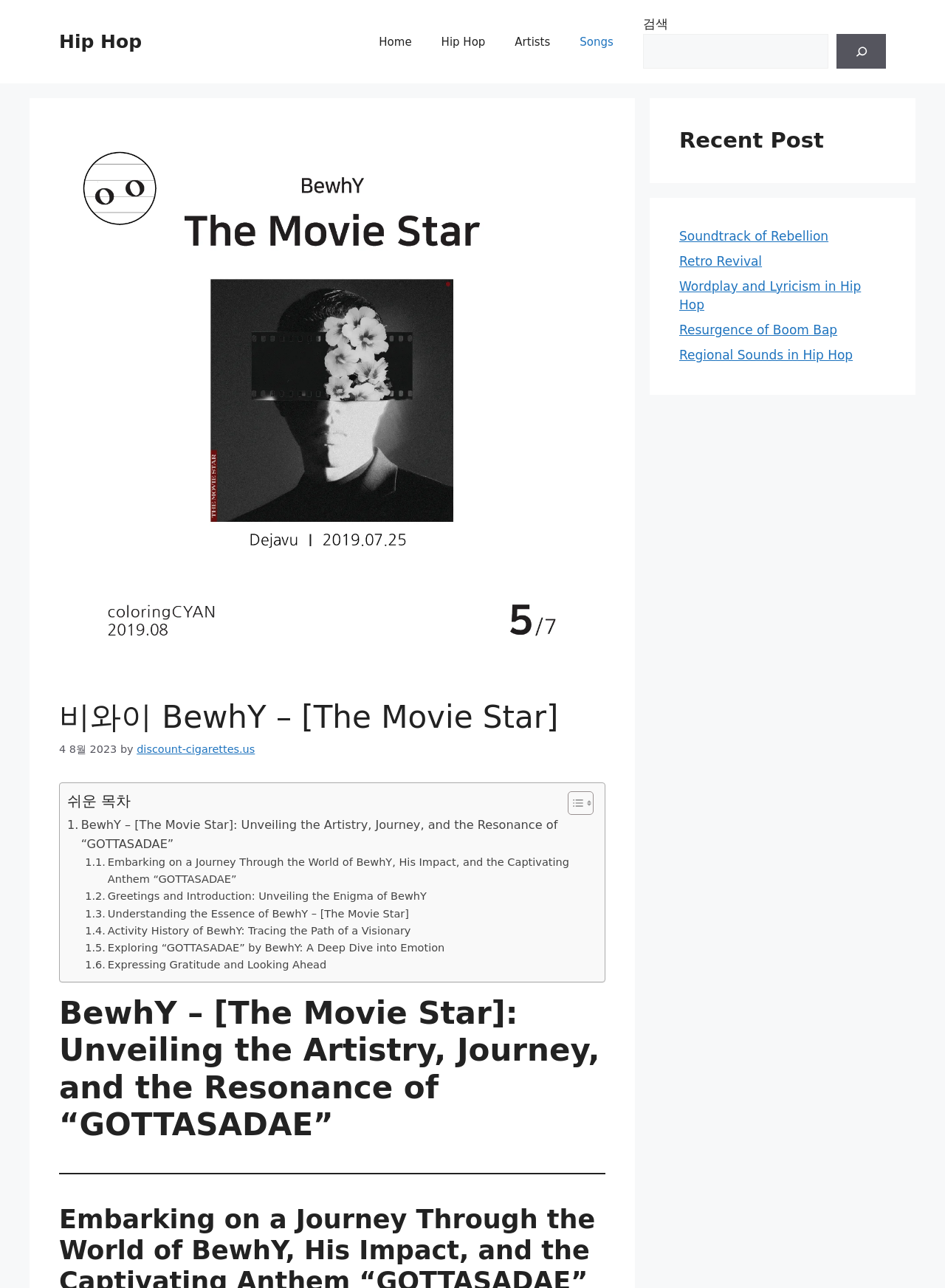What is the name of the movie star?
Identify the answer in the screenshot and reply with a single word or phrase.

BewhY